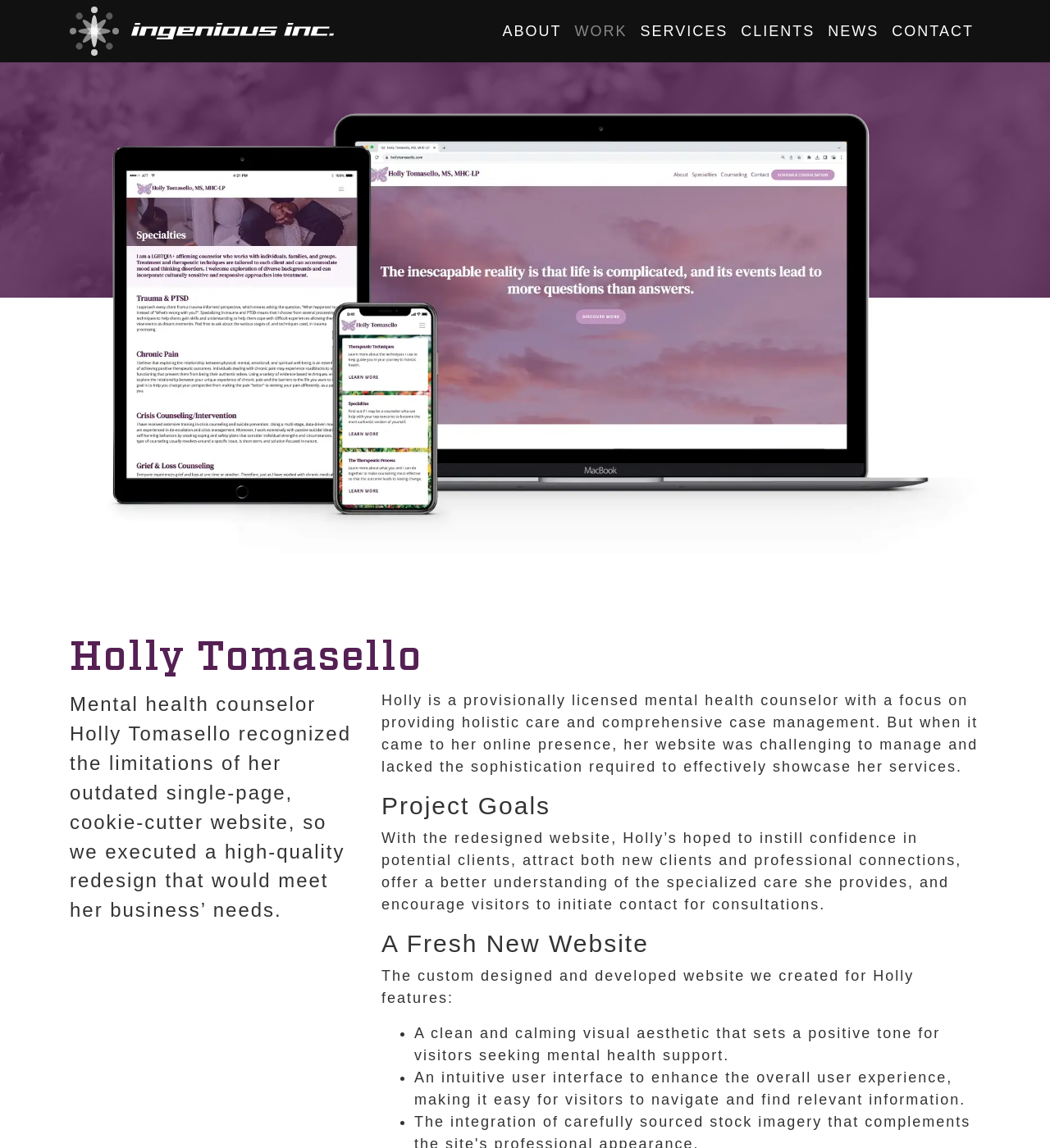Please determine the bounding box coordinates for the UI element described here. Use the format (top-left x, top-left y, bottom-right x, bottom-right y) with values bounded between 0 and 1: About

[0.472, 0.012, 0.541, 0.042]